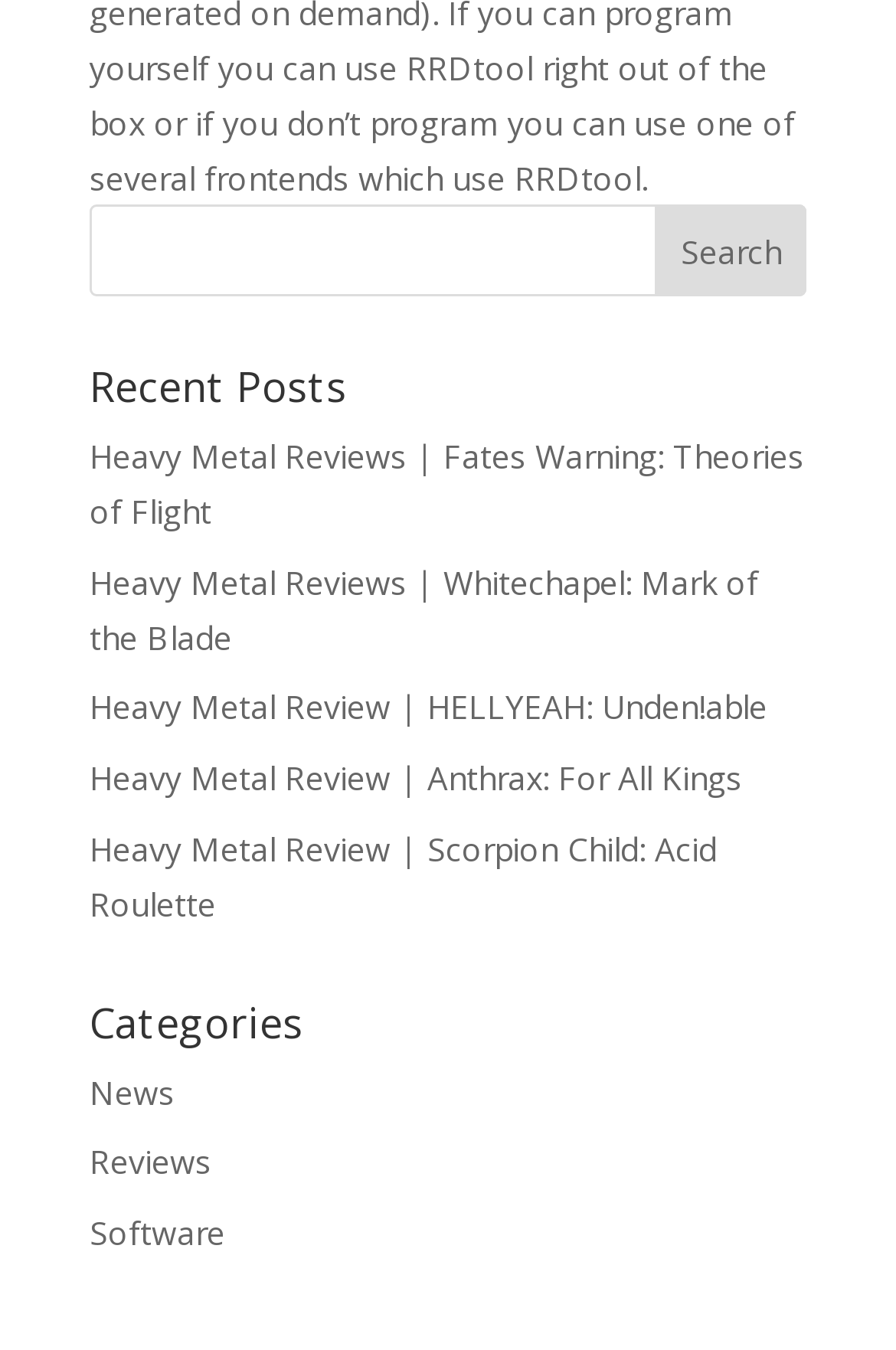Locate the coordinates of the bounding box for the clickable region that fulfills this instruction: "go to News category".

[0.1, 0.792, 0.195, 0.825]